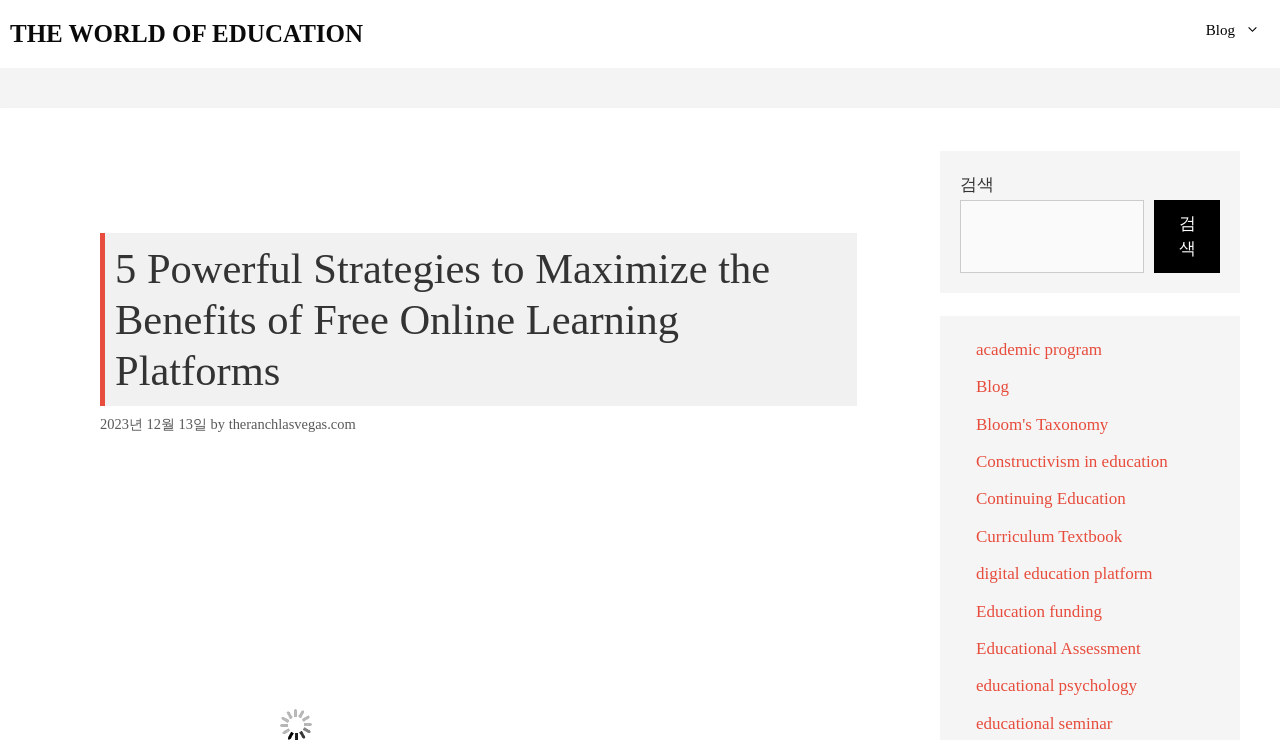Please locate the bounding box coordinates for the element that should be clicked to achieve the following instruction: "Search for something". Ensure the coordinates are given as four float numbers between 0 and 1, i.e., [left, top, right, bottom].

[0.902, 0.27, 0.953, 0.369]